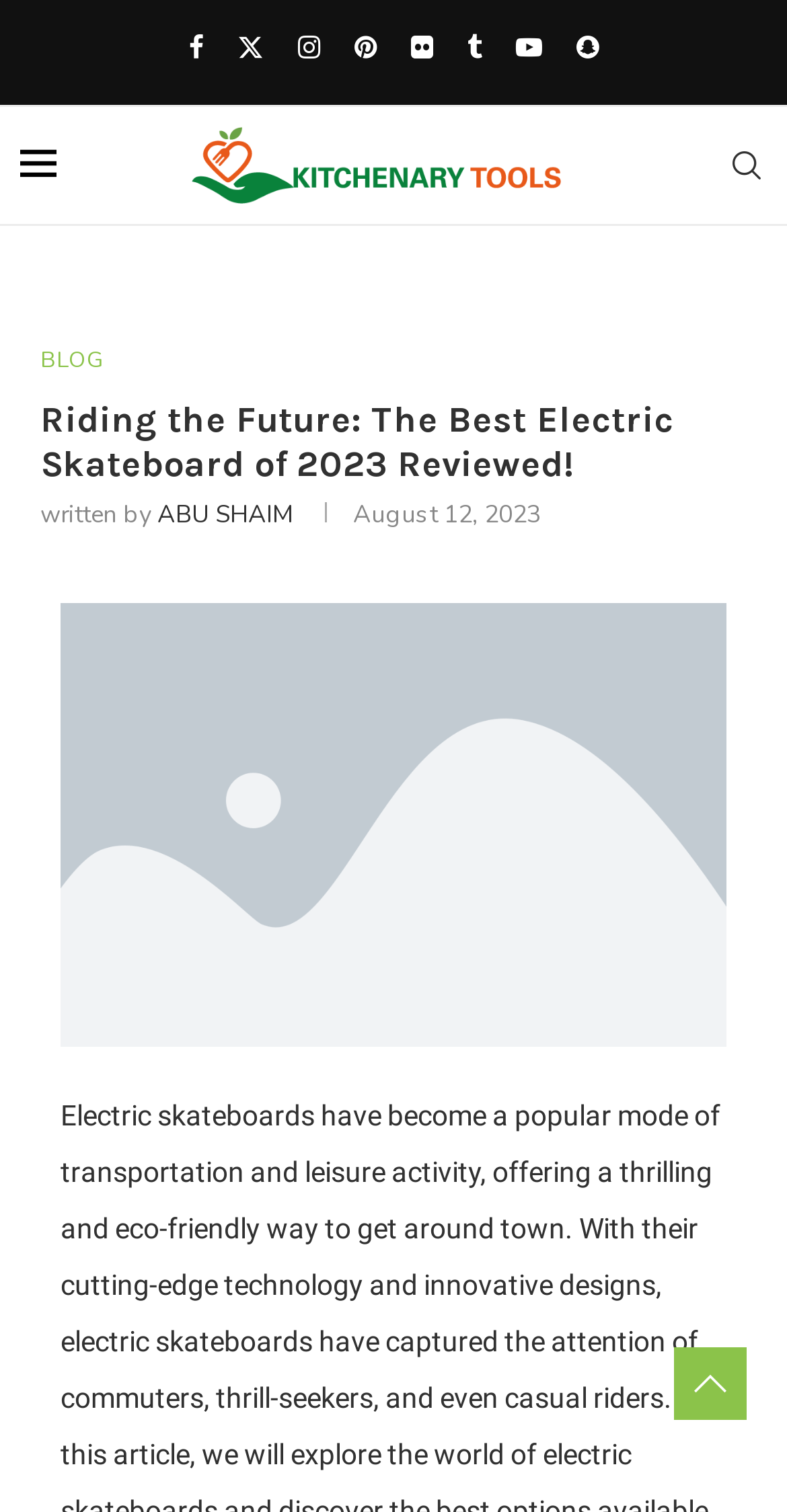Determine the bounding box coordinates for the clickable element required to fulfill the instruction: "view Kitchenary Tools". Provide the coordinates as four float numbers between 0 and 1, i.e., [left, top, right, bottom].

[0.243, 0.071, 0.713, 0.148]